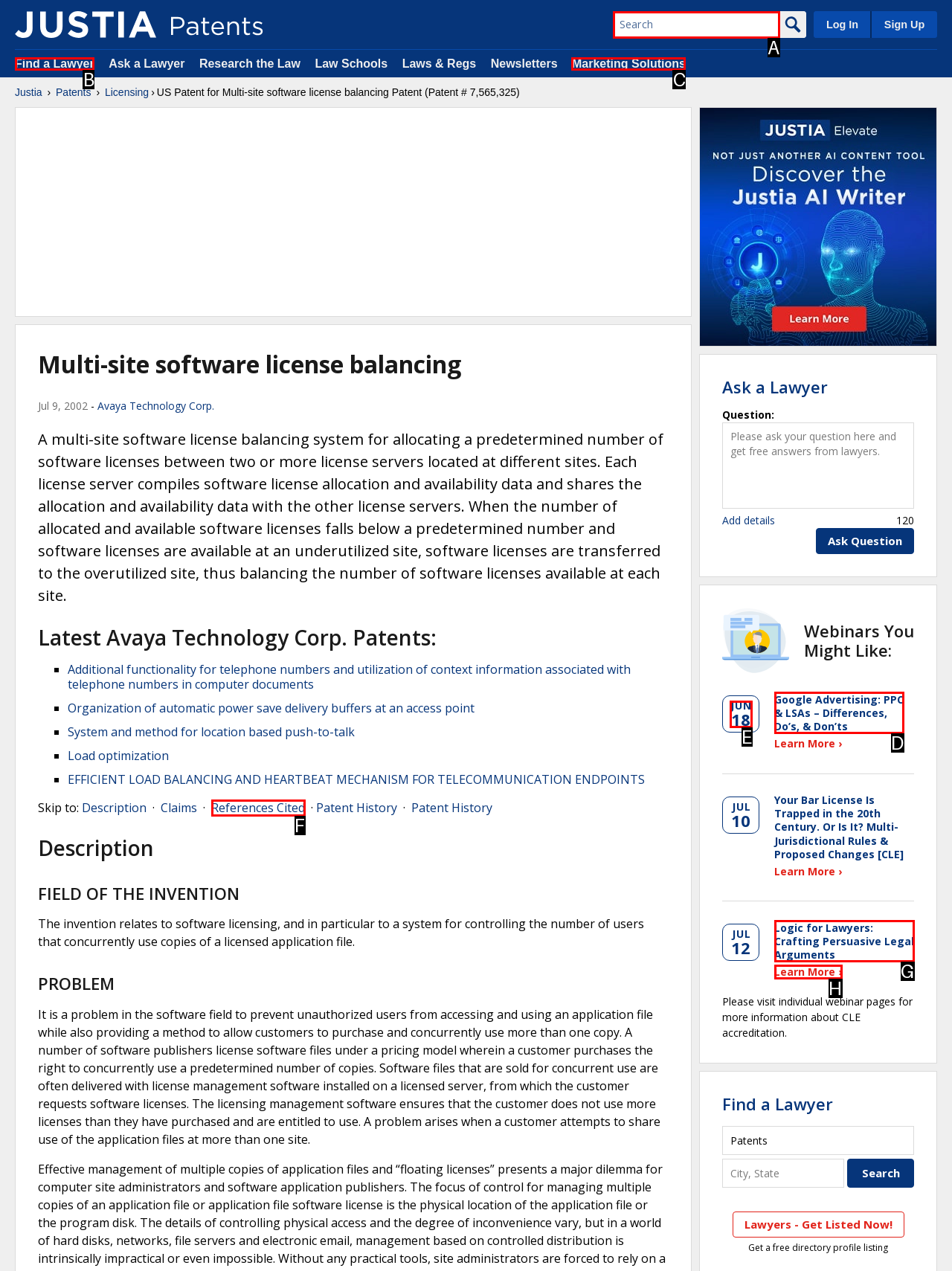Determine which UI element I need to click to achieve the following task: Search for patents Provide your answer as the letter of the selected option.

A